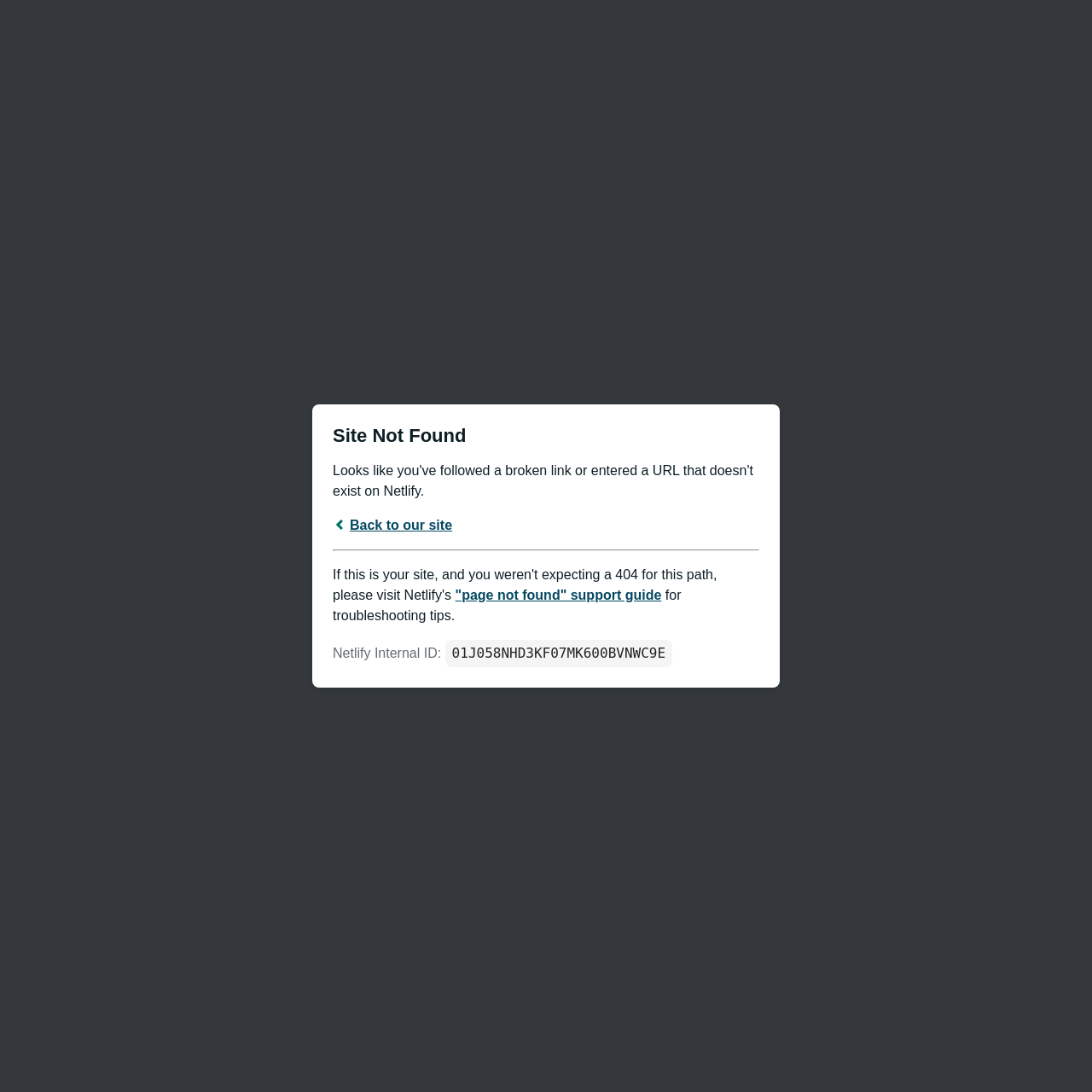Use a single word or phrase to answer the question: 
What is the orientation of the separator?

Horizontal